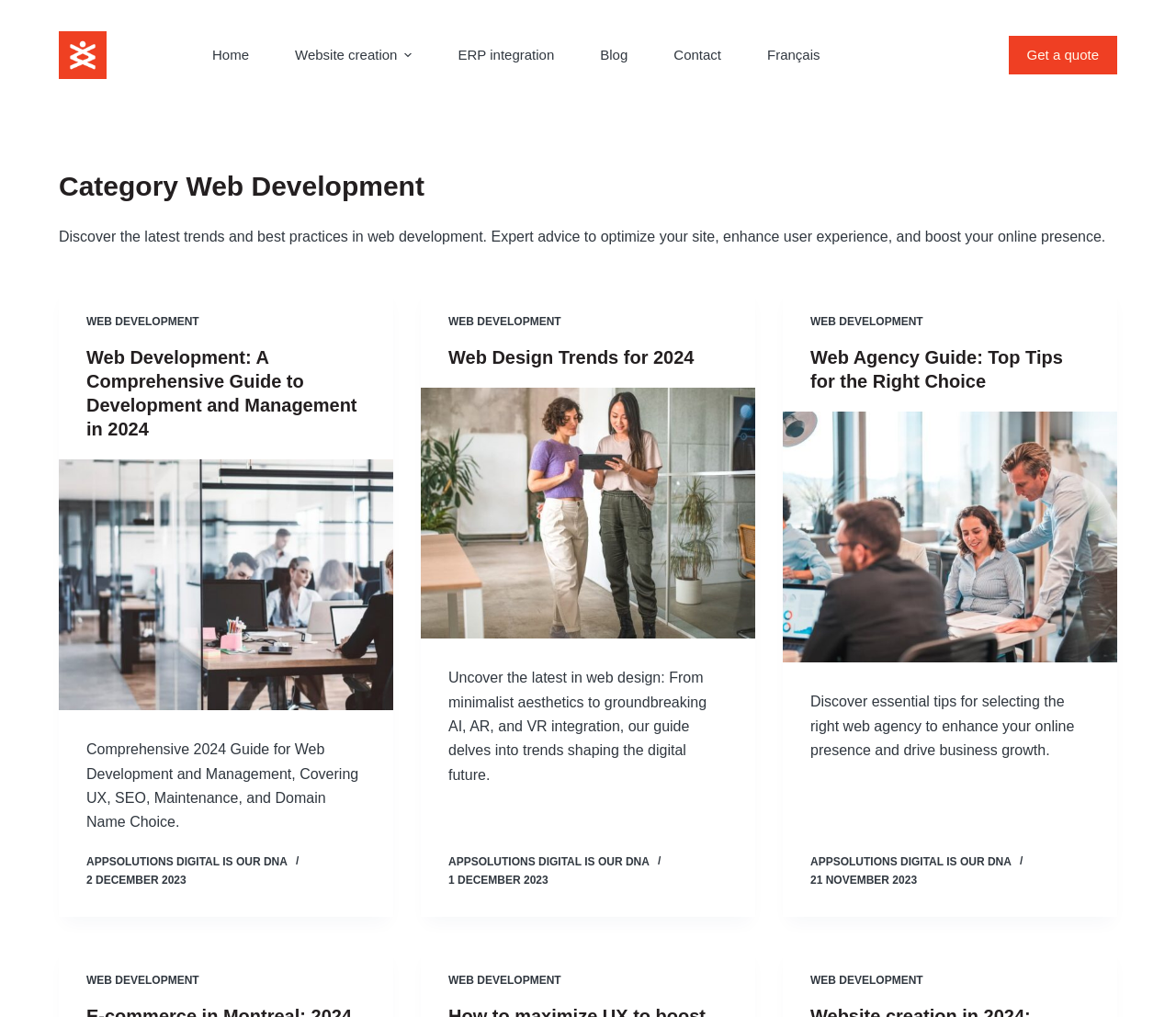Using the description: "AppSolutions Digital is Our DNA", determine the UI element's bounding box coordinates. Ensure the coordinates are in the format of four float numbers between 0 and 1, i.e., [left, top, right, bottom].

[0.689, 0.841, 0.86, 0.853]